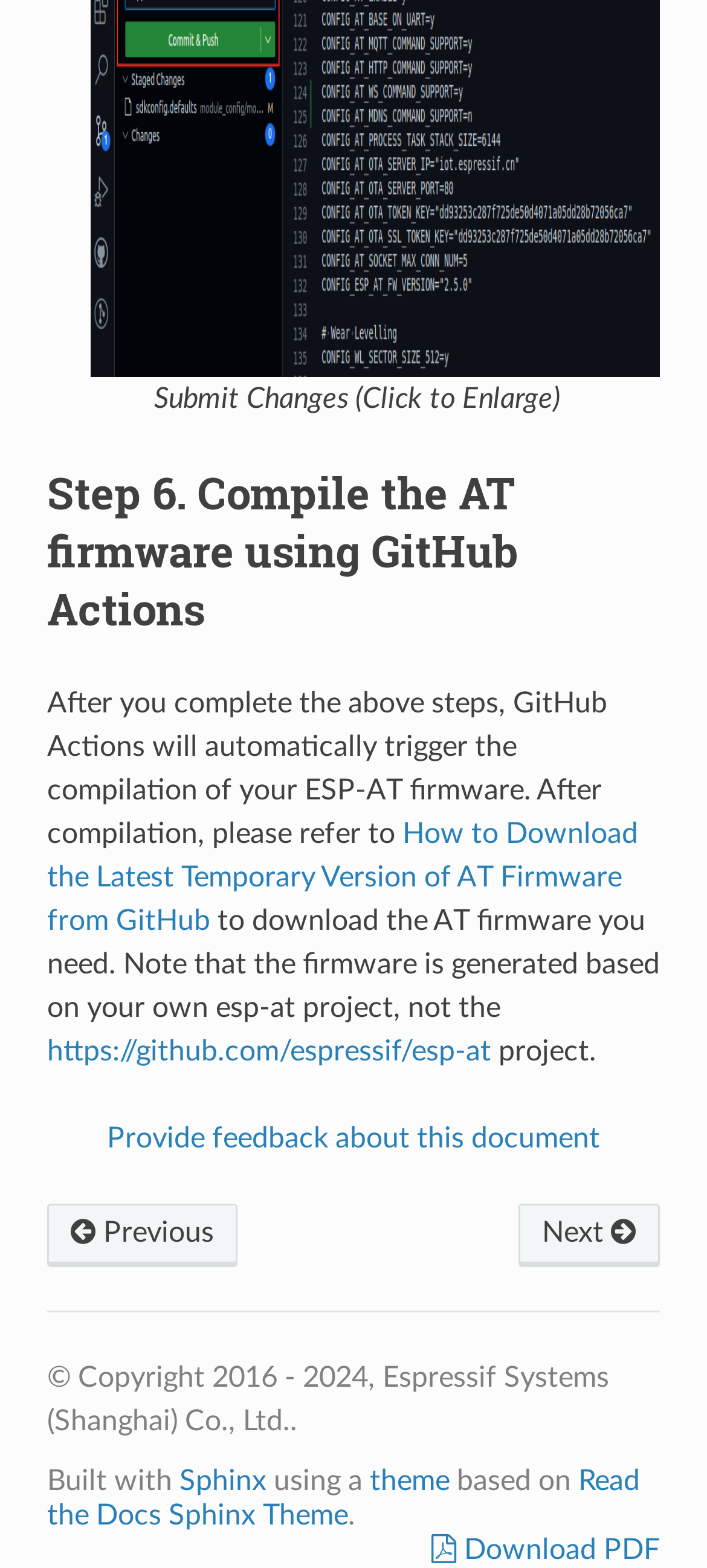What is the purpose of GitHub Actions in this context?
Using the details from the image, give an elaborate explanation to answer the question.

According to the webpage, after completing the above steps, GitHub Actions will automatically trigger the compilation of the ESP-AT firmware. This implies that GitHub Actions is used to compile the firmware.